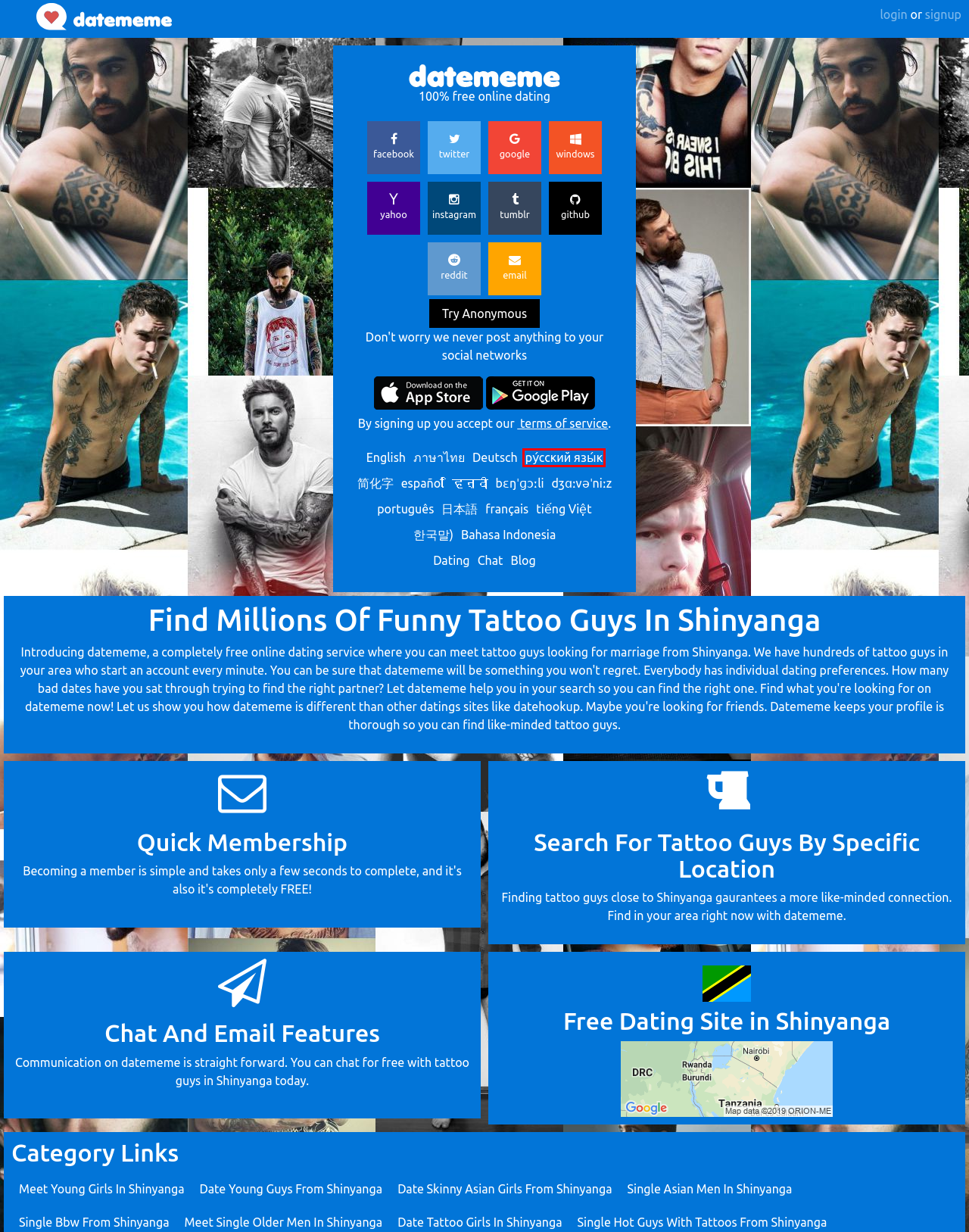You have a screenshot showing a webpage with a red bounding box highlighting an element. Choose the webpage description that best fits the new webpage after clicking the highlighted element. The descriptions are:
A. datememe - 100% de namoro online gratuito
B. datememe - 100 % бесплатно знакомства
C. datememe - 100% free online dating
D. datememe - 100 % Free online free
E. datememe - 100 % hẹn hò trực tuyến miễn phí
F. datememe - 100 % kencan online gratis
G. datememe - 100 % de rencontres en ligne gratuit
H. datememe - 100 % ฟรี เดทออนไลน์

B